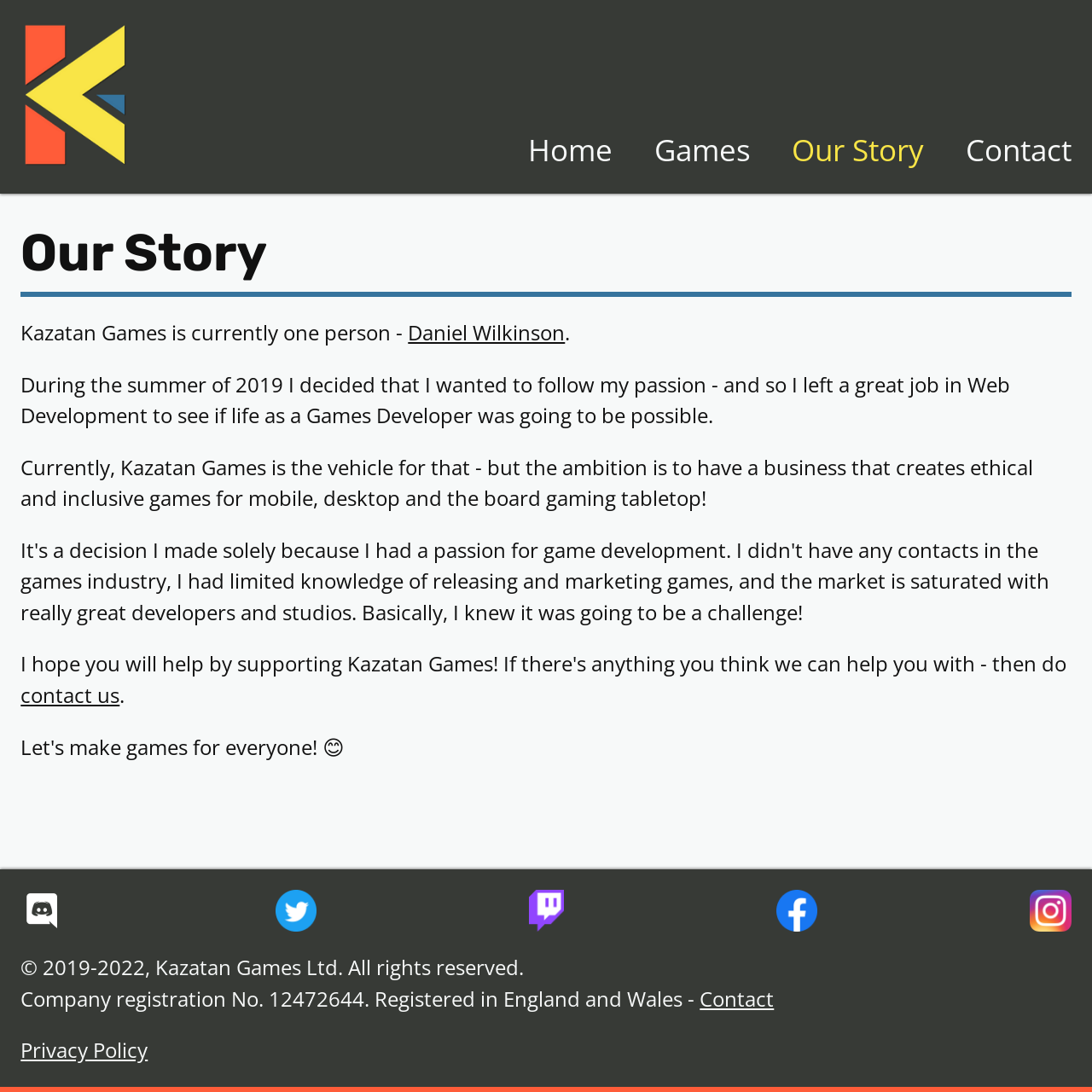Could you find the bounding box coordinates of the clickable area to complete this instruction: "view Kazatan Games' Twitter Feed"?

[0.252, 0.815, 0.29, 0.853]